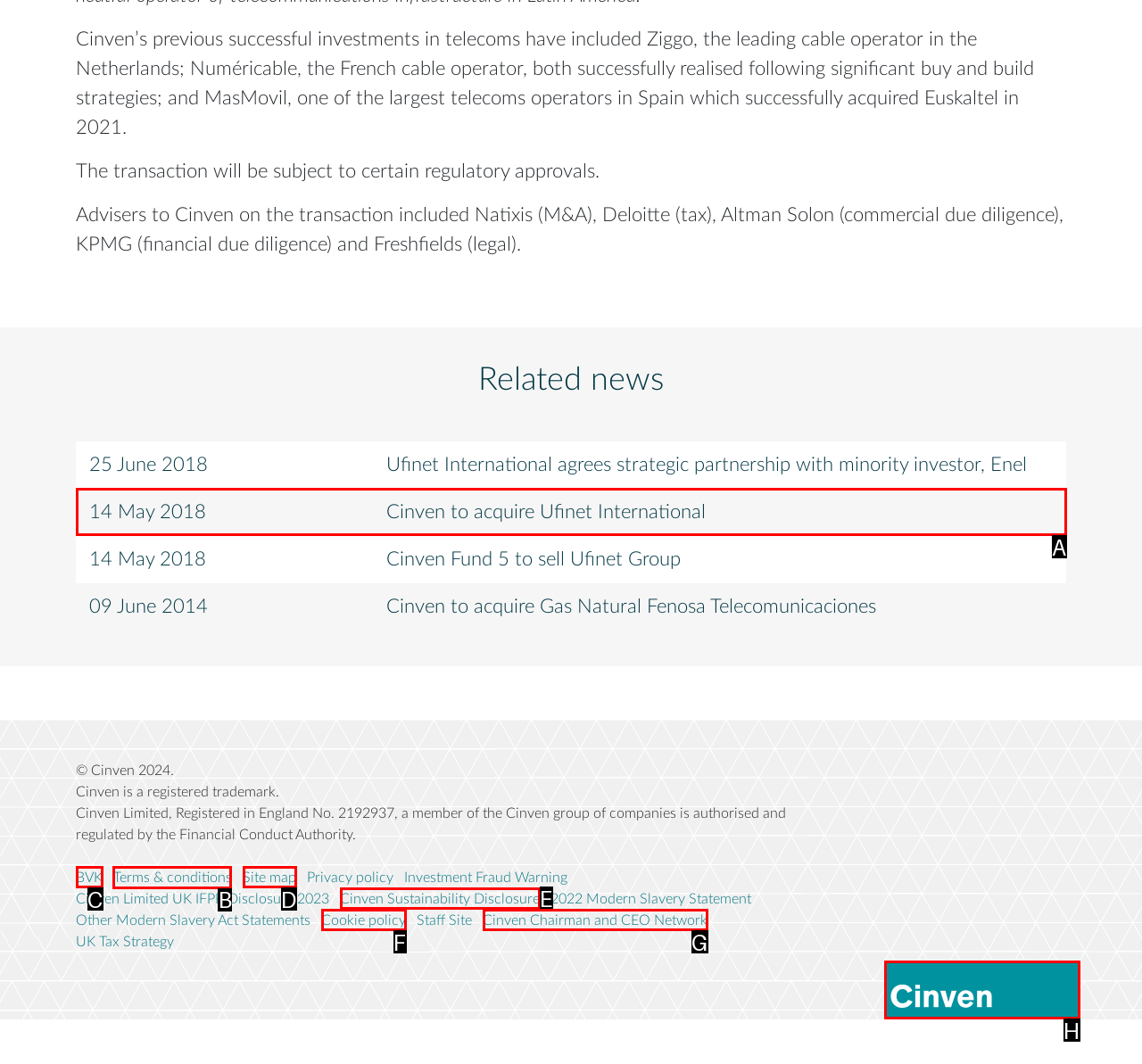Determine the letter of the element you should click to carry out the task: Check terms and conditions
Answer with the letter from the given choices.

B